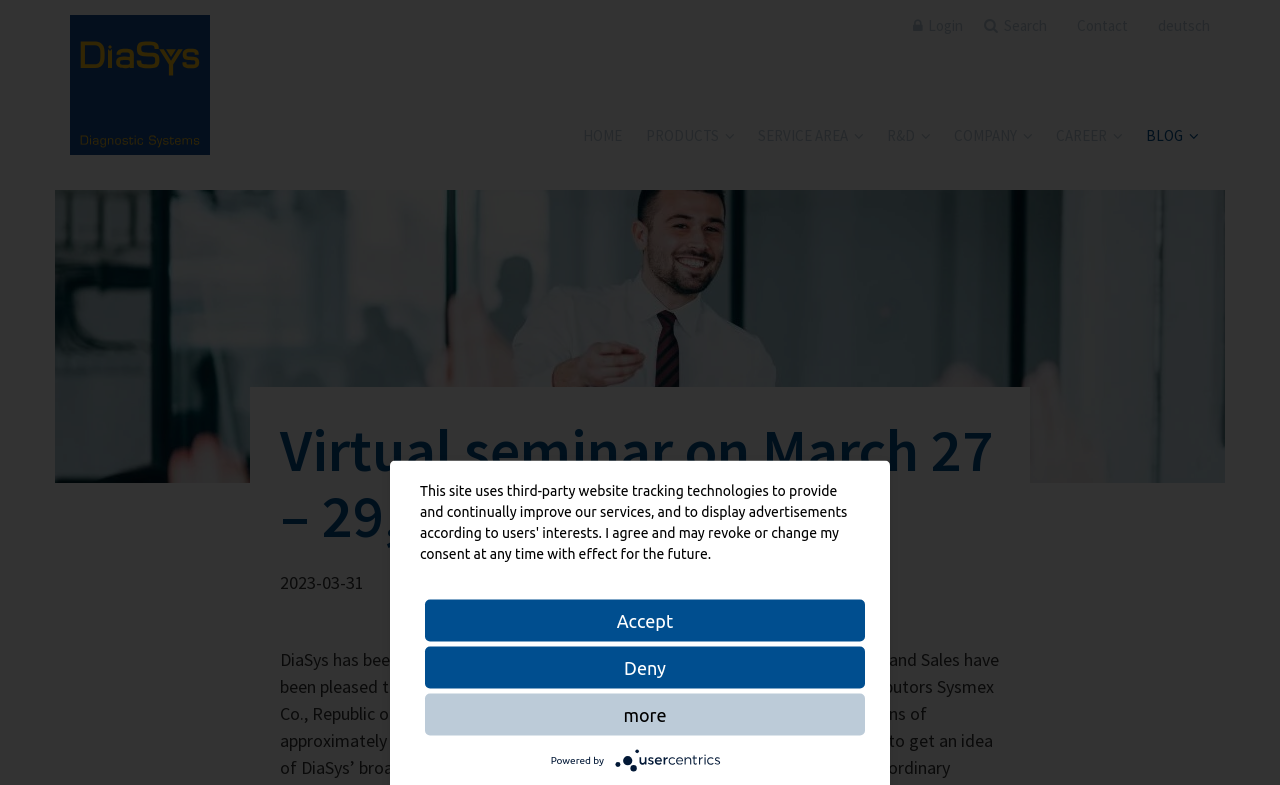Provide the bounding box coordinates for the area that should be clicked to complete the instruction: "Learn about the company's products".

[0.495, 0.149, 0.583, 0.197]